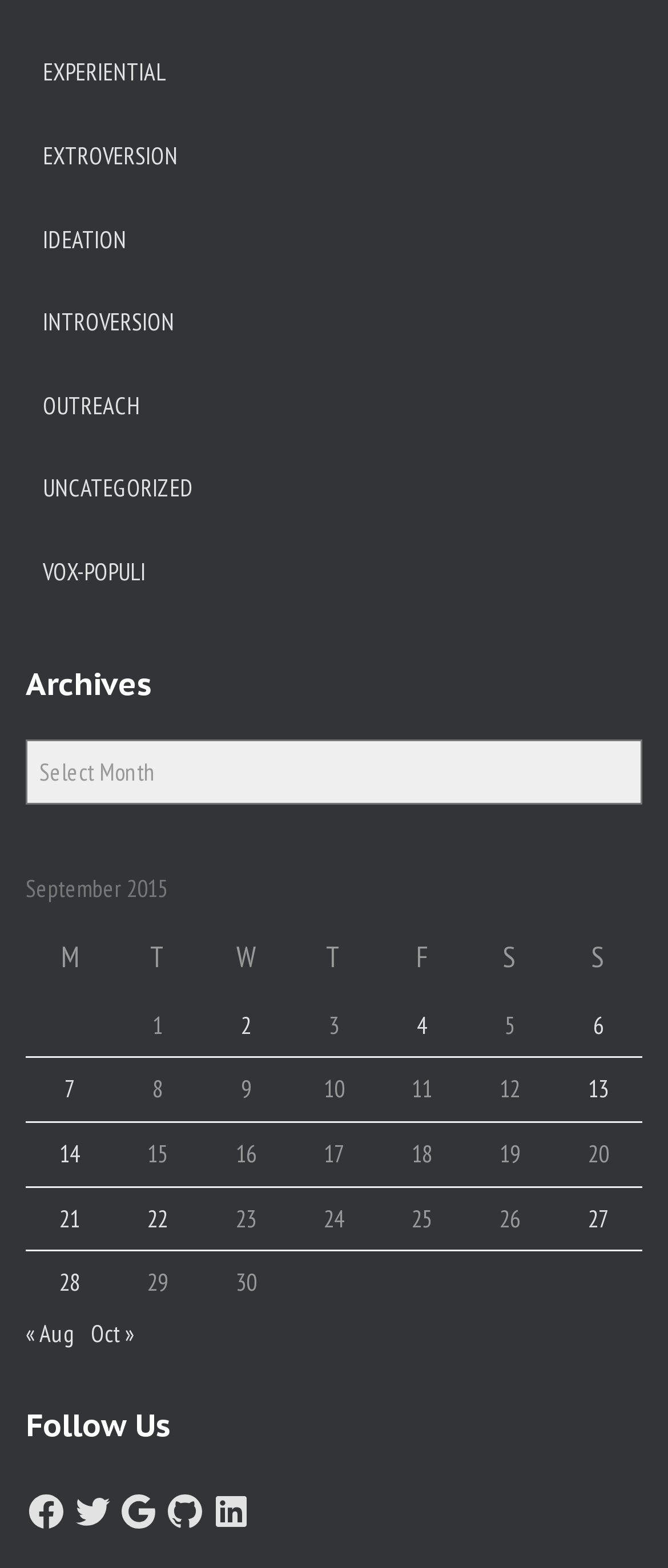Please analyze the image and give a detailed answer to the question:
What is the date of the post linked by 'Posts published on September 2, 2015'?

The link 'Posts published on September 2, 2015' is a gridcell in the table 'September 2015', which suggests that it is a post published on September 2, 2015.